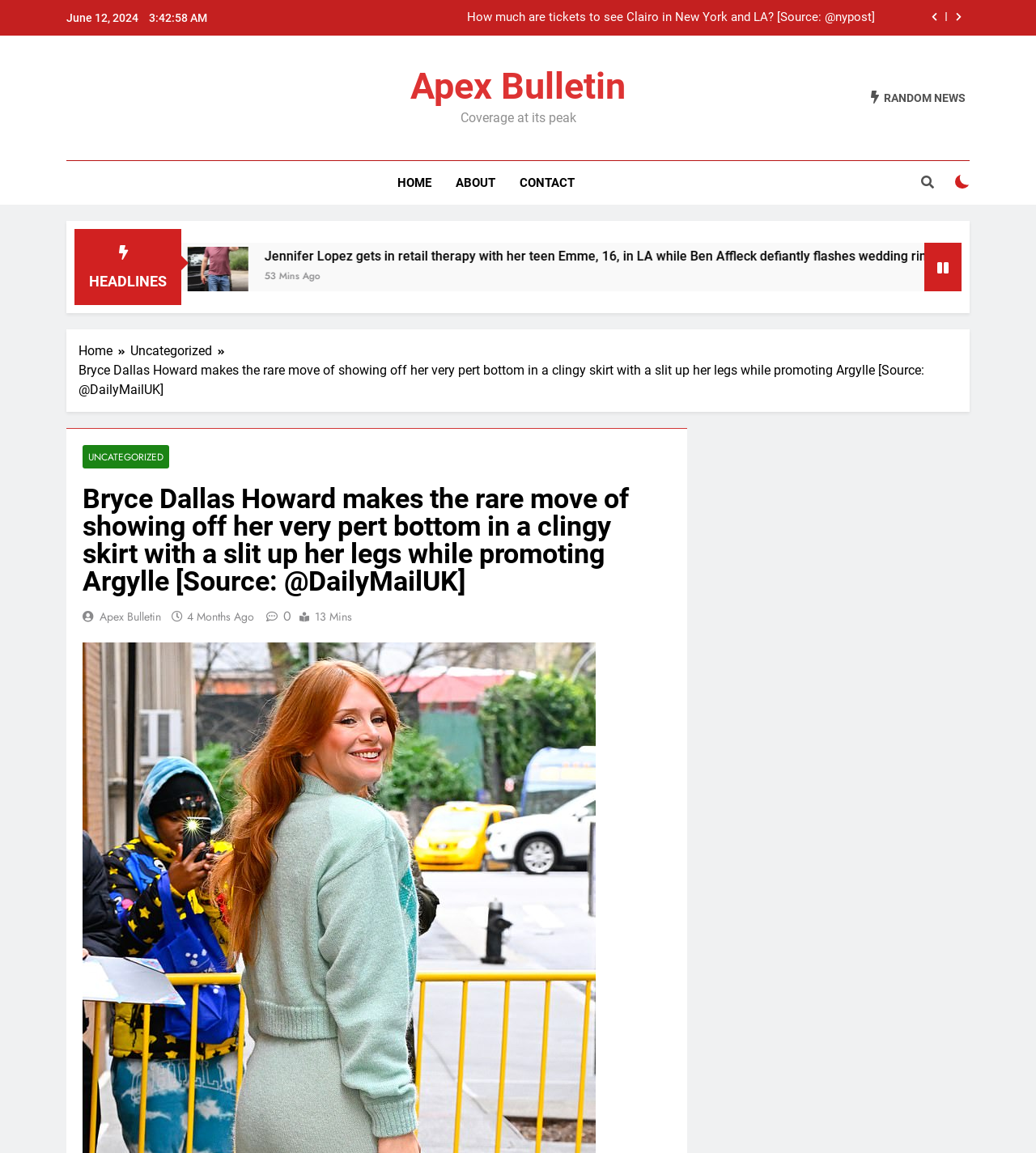Identify the bounding box of the UI element that matches this description: "Uncategorized".

[0.126, 0.296, 0.222, 0.313]